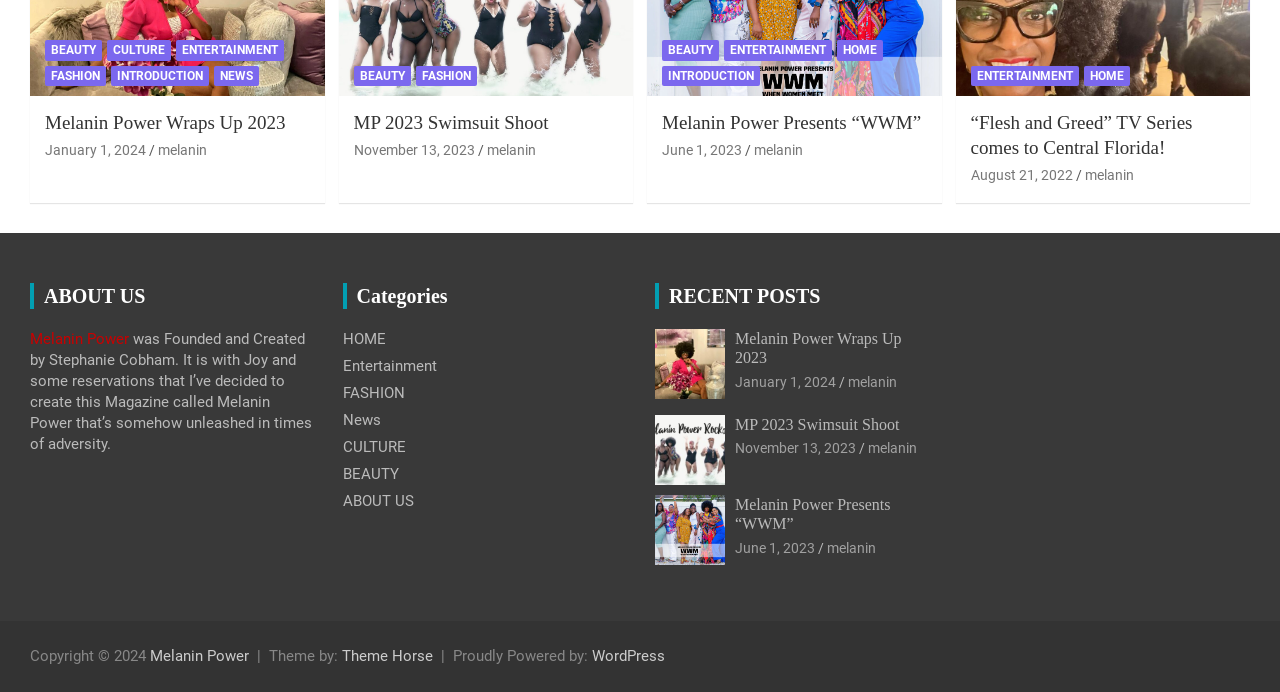Could you highlight the region that needs to be clicked to execute the instruction: "Read about Melanin Power Wraps Up 2023"?

[0.035, 0.161, 0.242, 0.197]